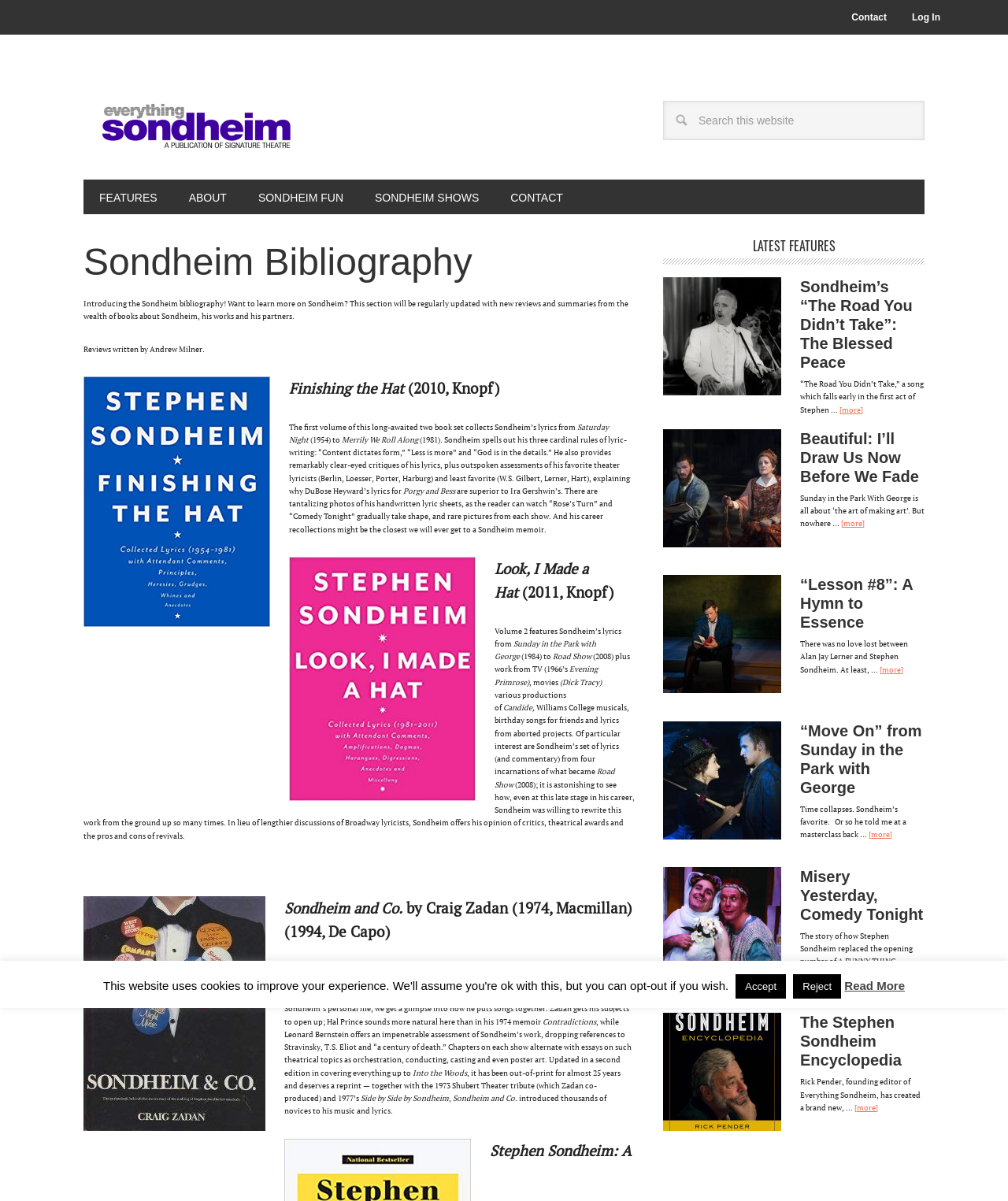Determine the bounding box coordinates of the clickable element to achieve the following action: 'search this website'. Provide the coordinates as four float values between 0 and 1, formatted as [left, top, right, bottom].

[0.658, 0.084, 0.917, 0.117]